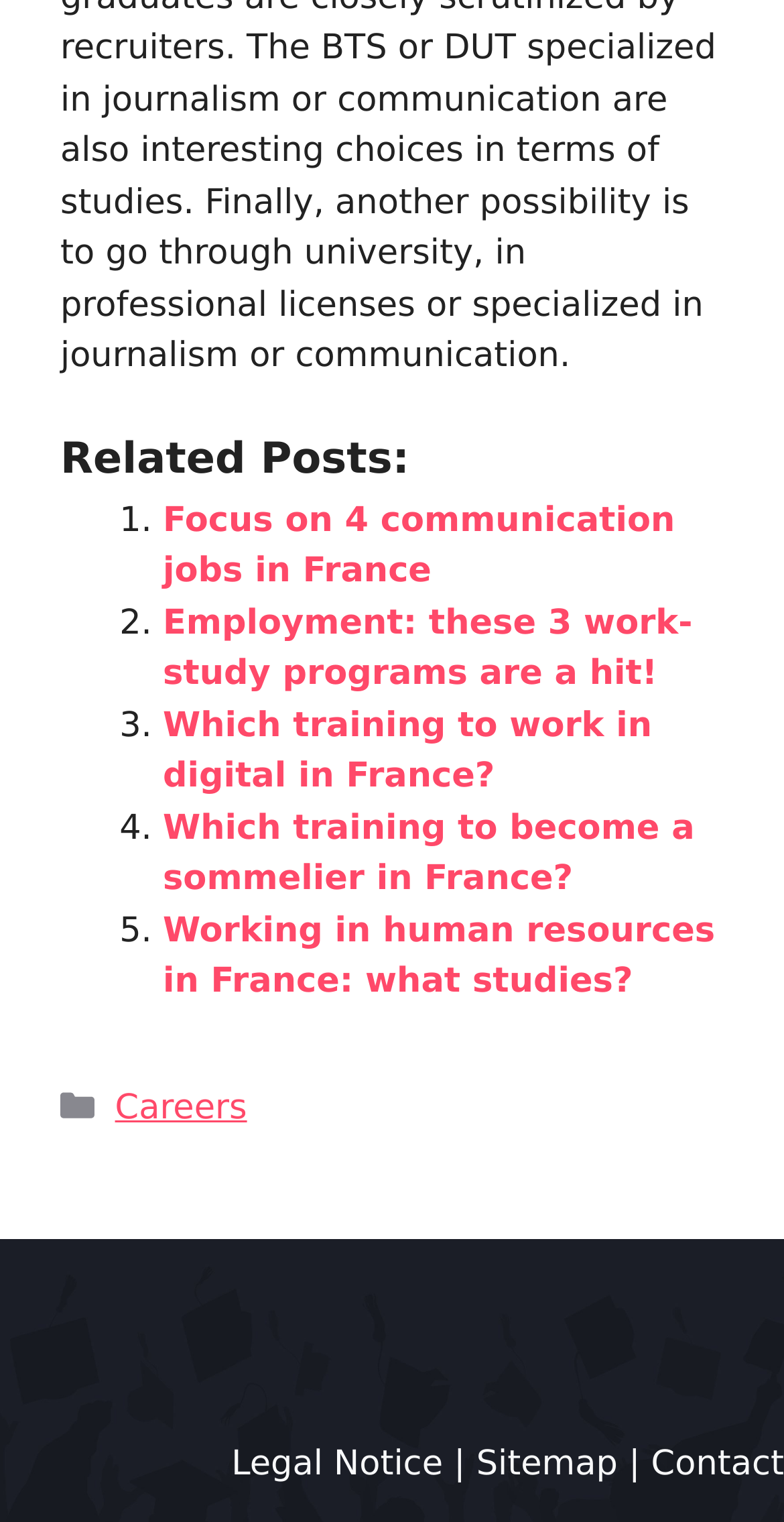Look at the image and answer the question in detail:
What is the title of the first related post?

The first related post is a link with the title 'Focus on 4 communication jobs in France', which can be found under the 'Related Posts:' heading.